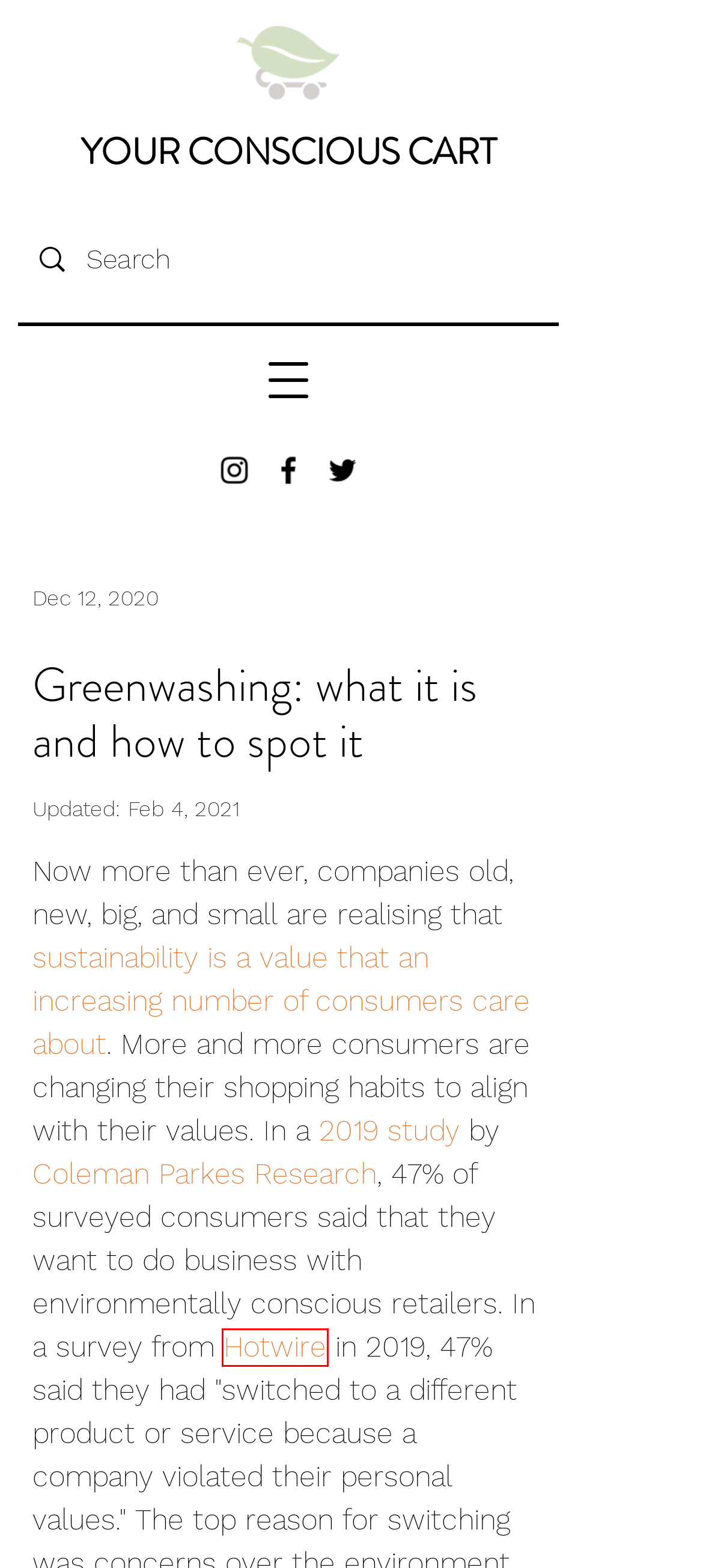Please examine the screenshot provided, which contains a red bounding box around a UI element. Select the webpage description that most accurately describes the new page displayed after clicking the highlighted element. Here are the candidates:
A. Privacy Policy | Your Conscious Cart
B. Brand Break Down: SunButter
C. Coleman Parkes
D. Blog | Your Conscious Cart
E. Cheap Hotels, Cars, & Flights | Last Minute Travel Deals | Hotwire
F. Brand Break Down: Chez Vita
G. Chevron Does : Do's and Don'ts - Los Angeles Times
H. Brand Break Down: DOG by Dr Lisa

E